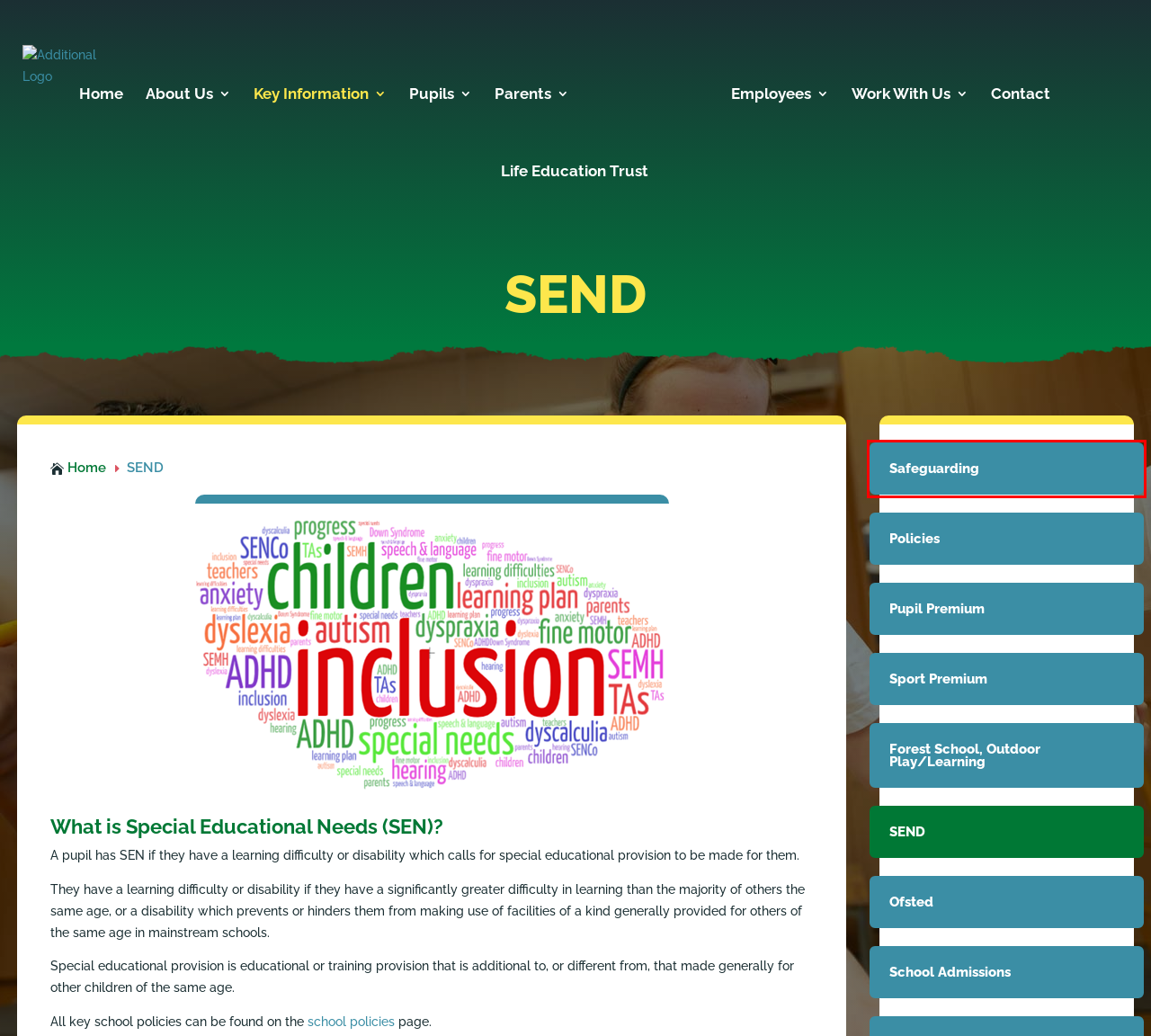Inspect the screenshot of a webpage with a red rectangle bounding box. Identify the webpage description that best corresponds to the new webpage after clicking the element inside the bounding box. Here are the candidates:
A. School Admissions | Benhurst Primary School
B. Safeguarding | Benhurst Primary School
C. Contact | Benhurst Primary School
D. Pupil Premium | Benhurst Primary School
E. Policies | Benhurst Primary School
F. Forest School, Outdoor Play/Learning | Benhurst Primary School
G. Ofsted | Benhurst Primary School
H. Benhurst Primary School | Only my best is good enough for me.

B